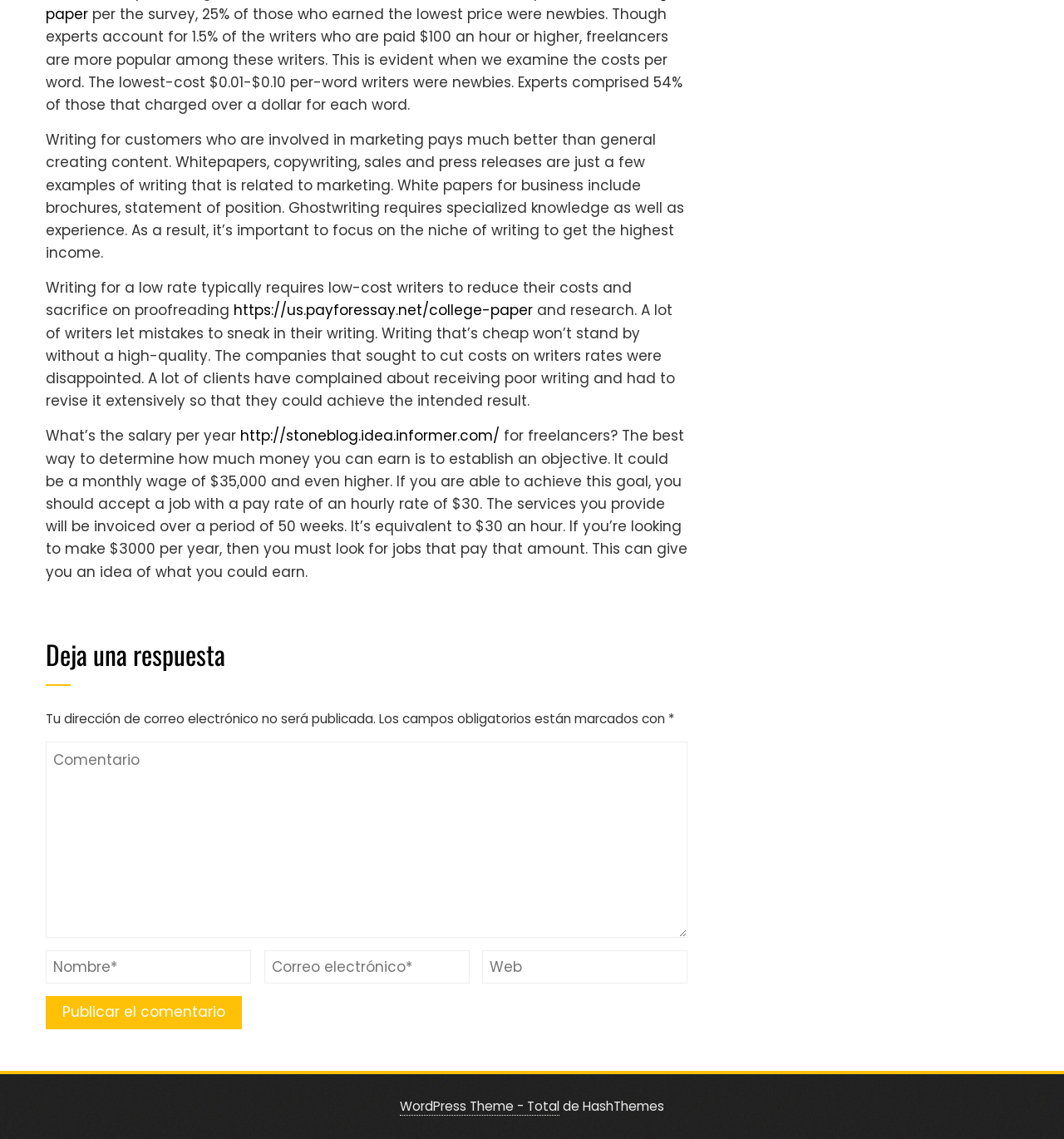Please identify the bounding box coordinates of the clickable area that will fulfill the following instruction: "check sponsors". The coordinates should be in the format of four float numbers between 0 and 1, i.e., [left, top, right, bottom].

None